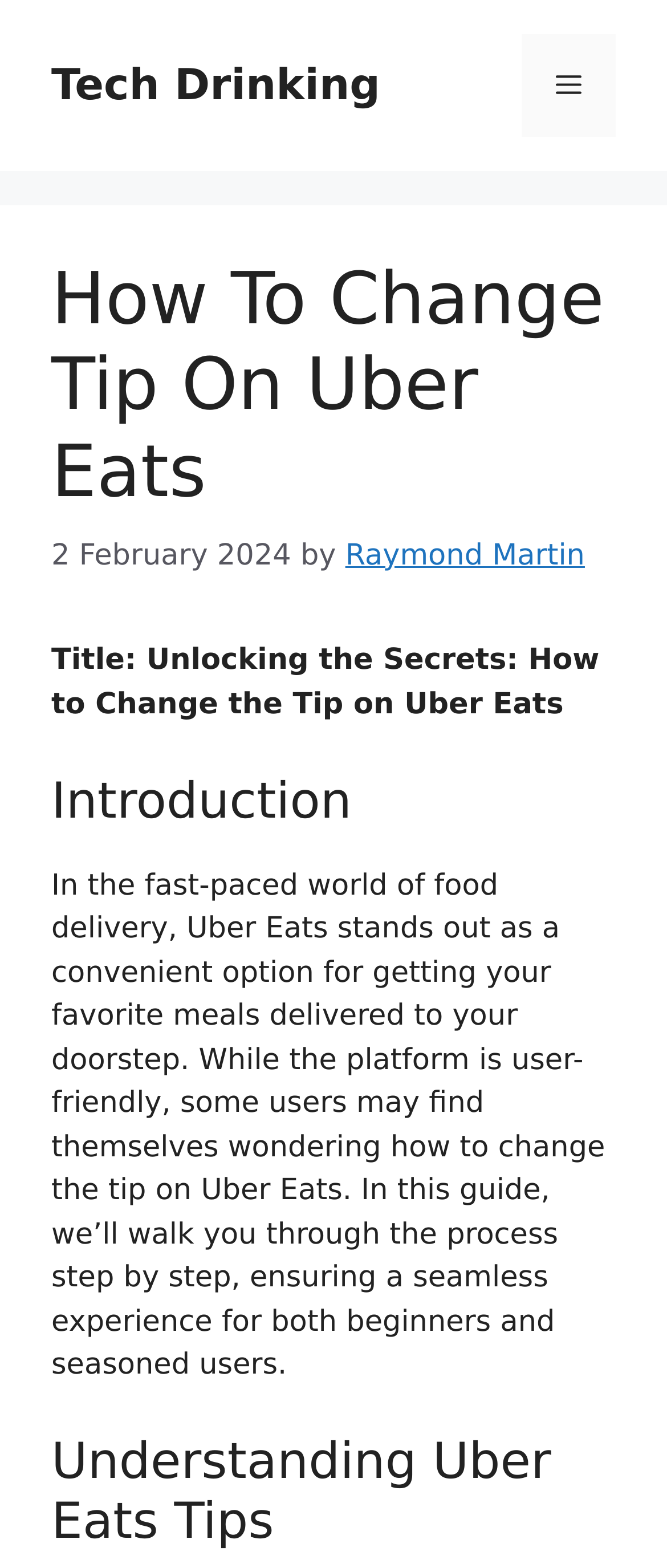Please respond to the question with a concise word or phrase:
What is the date of the article?

2 February 2024